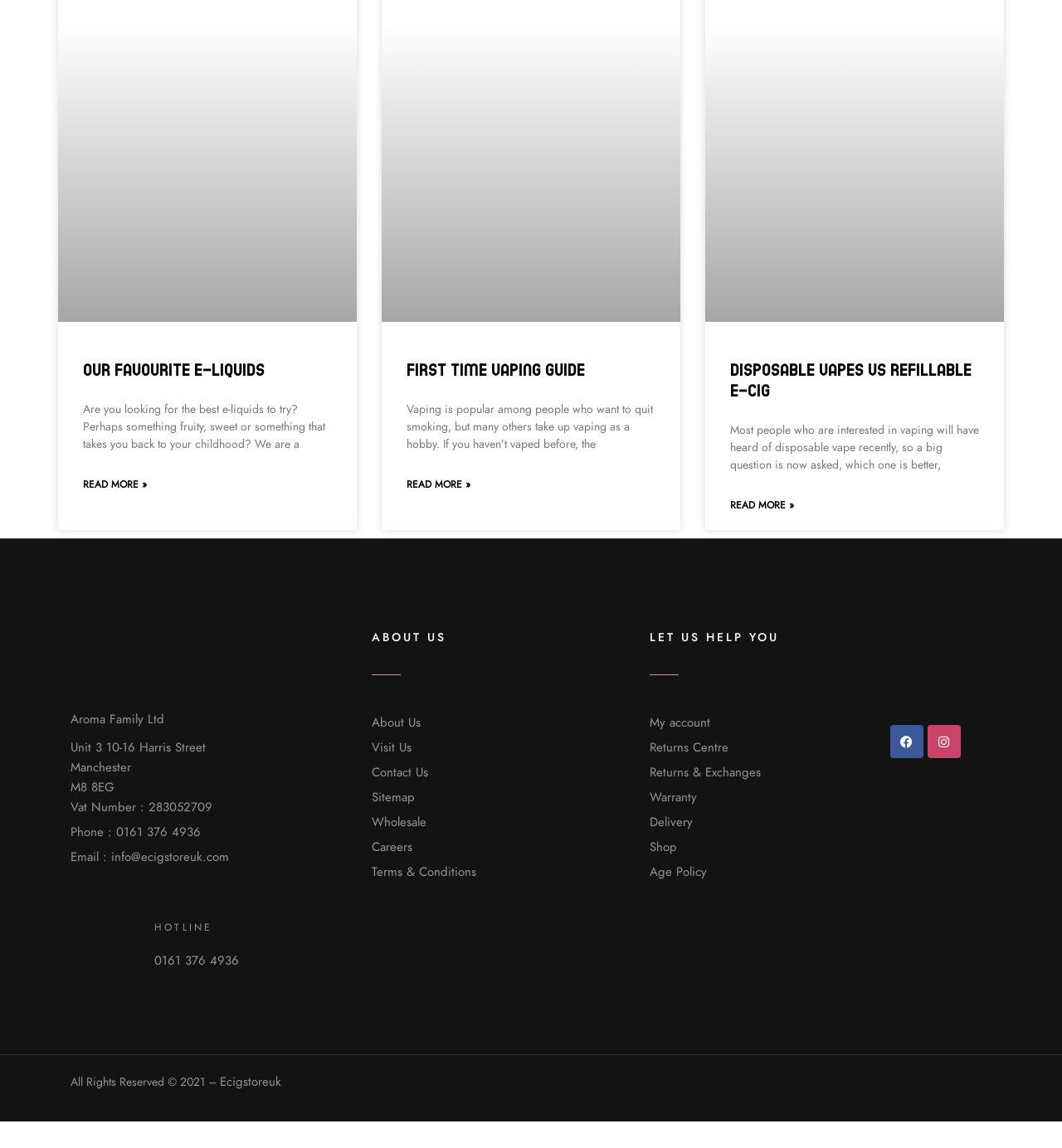Using the information in the image, give a comprehensive answer to the question: 
What is the VAT number of the company?

The VAT number is mentioned in the footer section of the webpage, specifically in the 'contentinfo' section, where it says 'Vat Number : 283052709'.